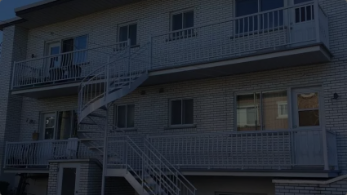Explain the details of the image you are viewing.

This image showcases a residential building featuring a series of balconies and a distinct spiral staircase. The structure has a modern design with a light-colored brick exterior, emphasizing an airy and open ambiance. The balconies, equipped with railing systems, enhance both aesthetics and safety. Natural light reflects through the windows, adding warmth to the scene. This building represents the craftsmanship in balcony installation and renovation, indicative of the services offered by Balcon Royal Inc., who focus on delivering stylish and functional outdoor spaces for homes in Montréal and surrounding areas.